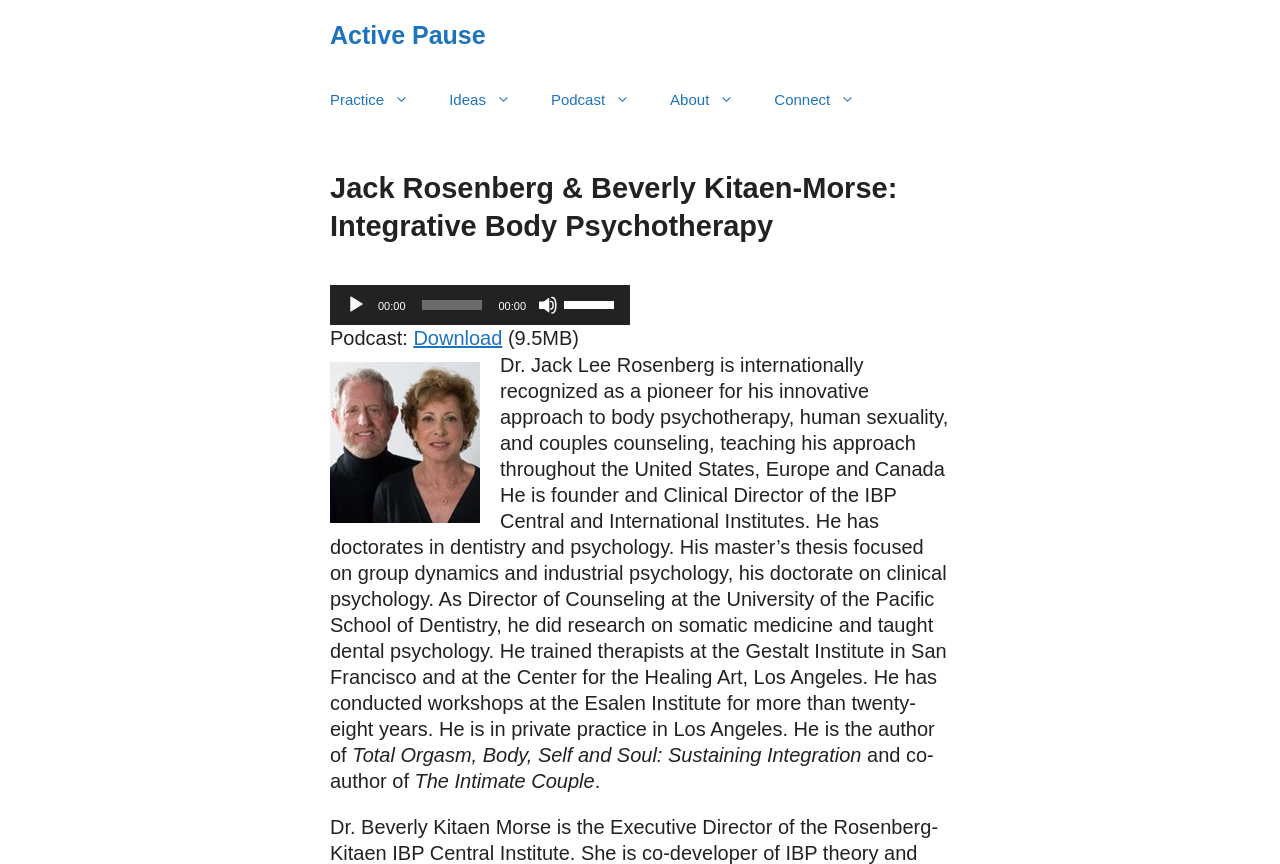What is the size of the podcast file?
Refer to the screenshot and respond with a concise word or phrase.

9.5MB